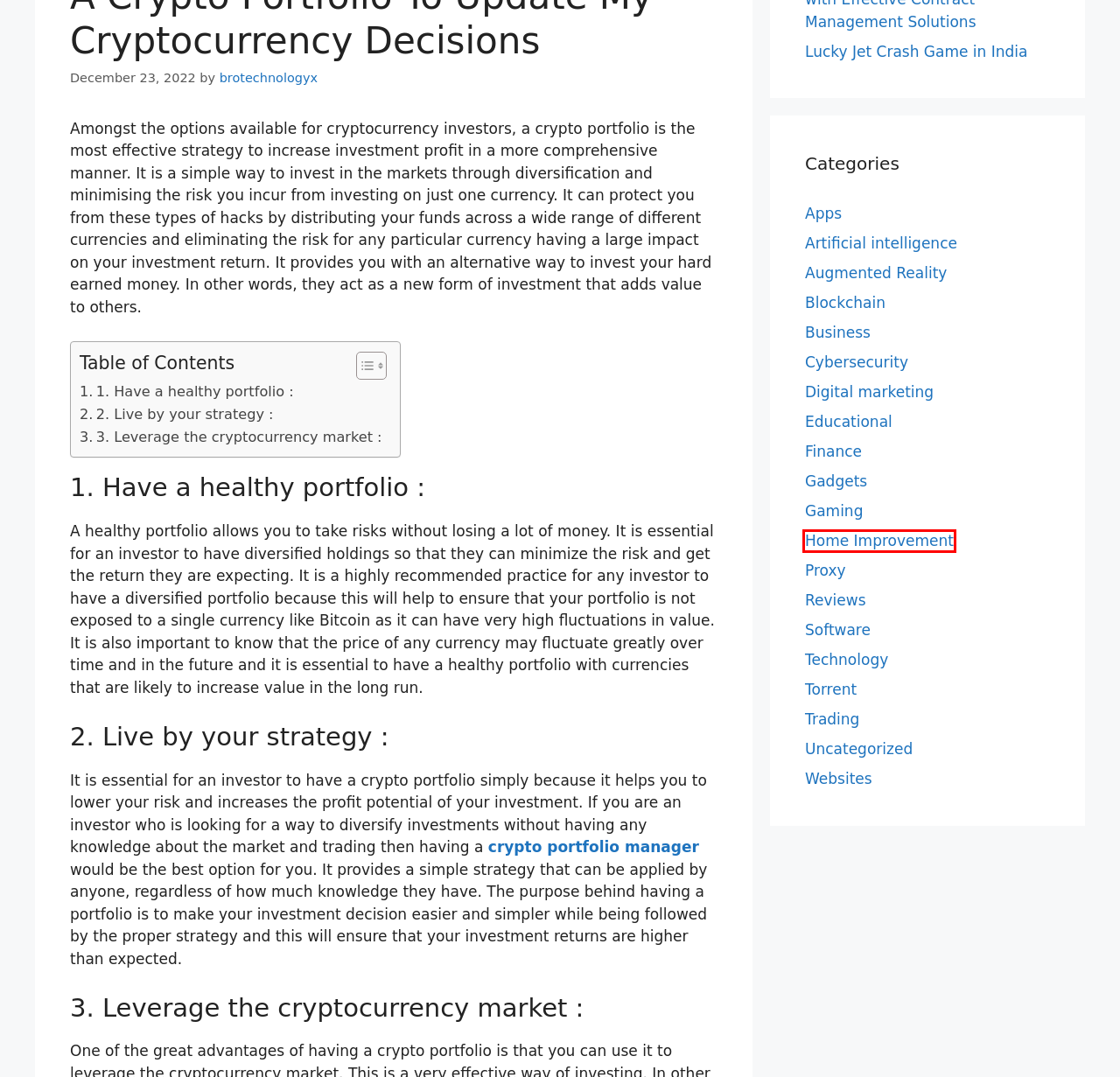You are provided with a screenshot of a webpage containing a red rectangle bounding box. Identify the webpage description that best matches the new webpage after the element in the bounding box is clicked. Here are the potential descriptions:
A. Finance Archives - Bro!! Be Updated with Technology
B. Home Improvement Archives - Bro!! Be Updated with Technology
C. Gadgets Archives - Bro!! Be Updated with Technology
D. Business Archives - Bro!! Be Updated with Technology
E. Lucky Jet Crash Game in India: A Comprehensive Review
F. Augmented Reality Archives - Bro!! Be Updated with Technology
G. Loan Management Software for Institutional lending
H. Trading Archives - Bro!! Be Updated with Technology

B